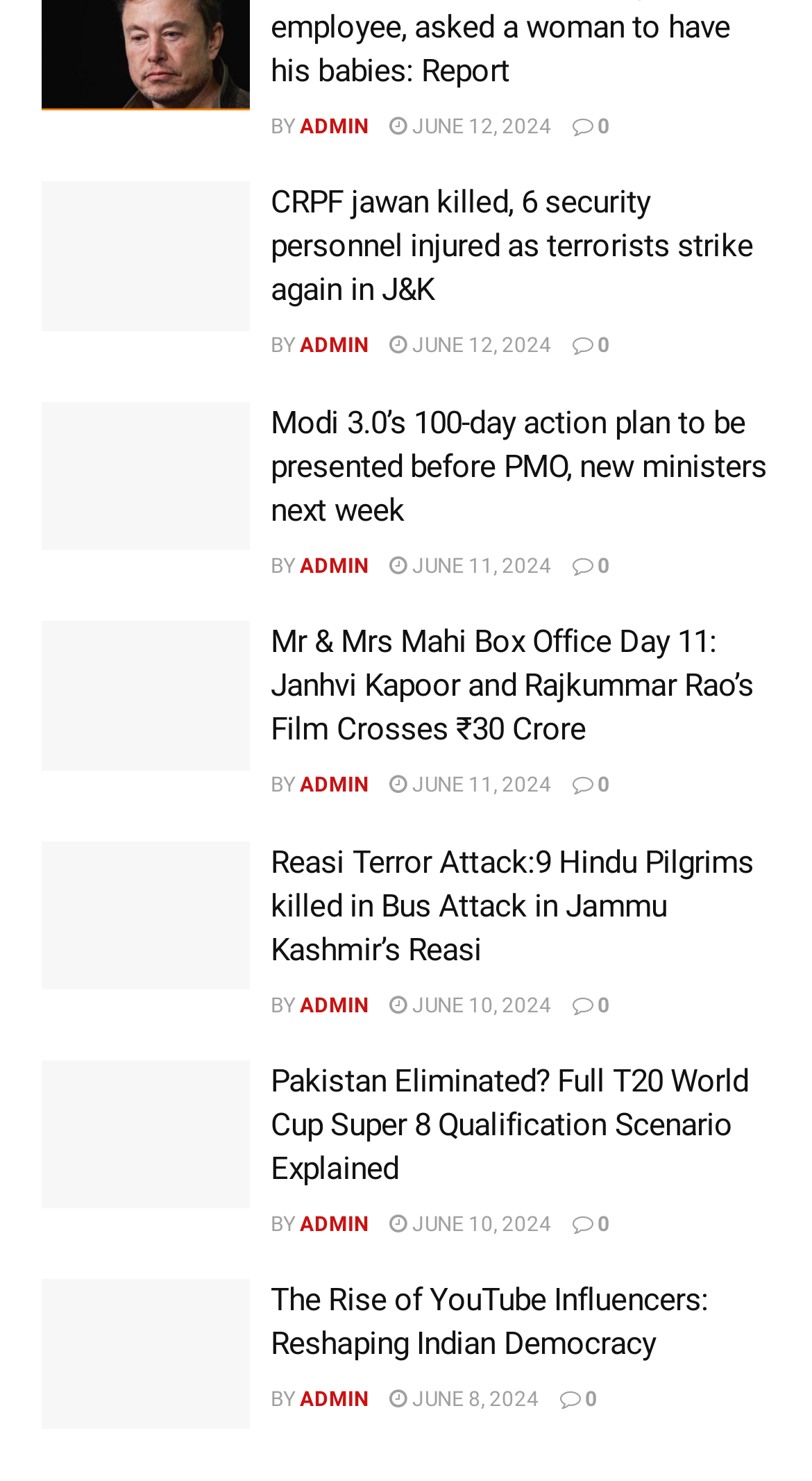Please specify the bounding box coordinates in the format (top-left x, top-left y, bottom-right x, bottom-right y), with all values as floating point numbers between 0 and 1. Identify the bounding box of the UI element described by: June 10, 2024

[0.479, 0.818, 0.679, 0.834]